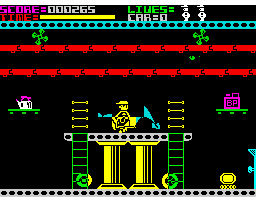Please give a succinct answer to the question in one word or phrase:
What is the nature of the game Automania?

Playful and chaotic